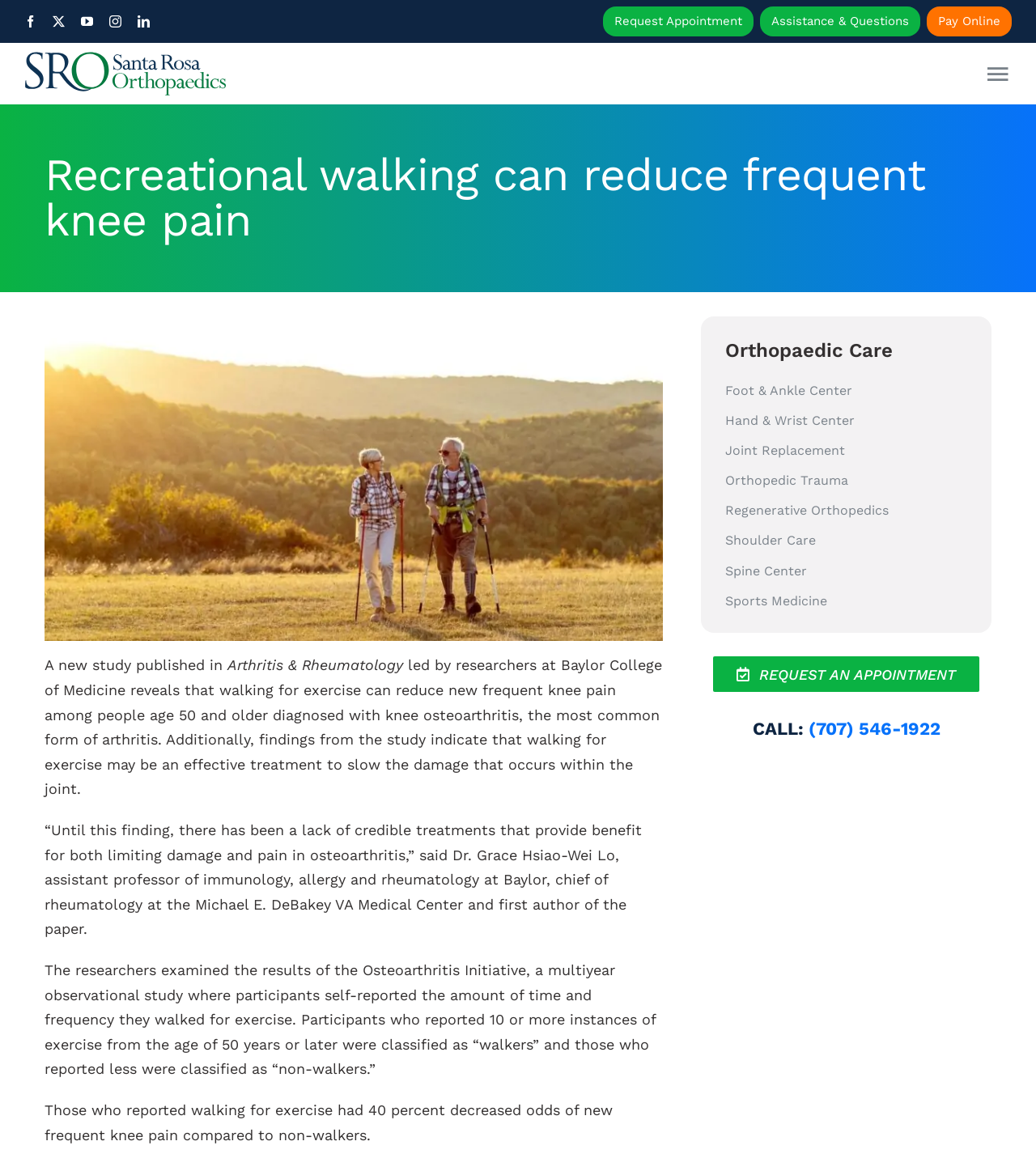Can you provide the bounding box coordinates for the element that should be clicked to implement the instruction: "Open the menu"?

None